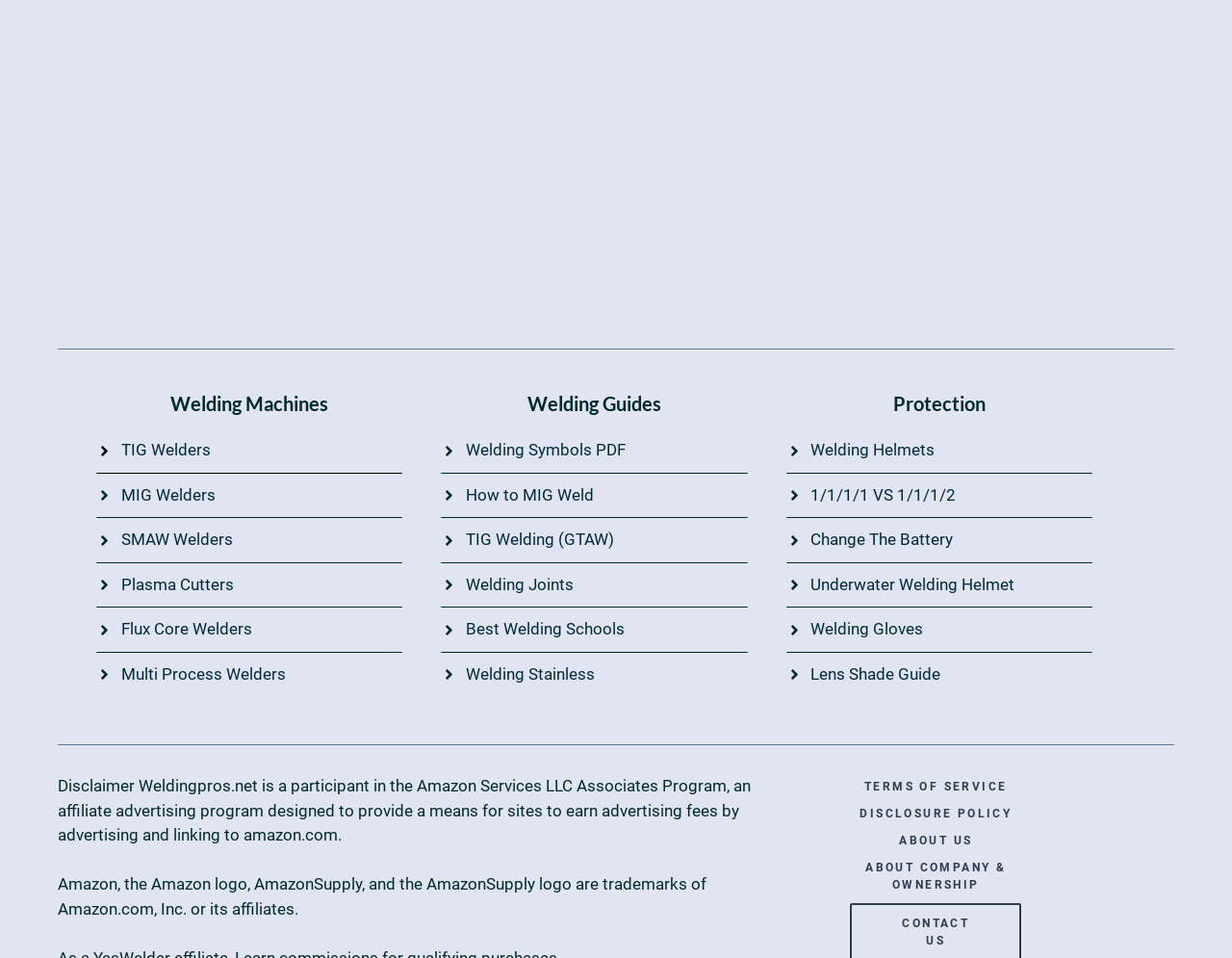What is the name of the affiliate program mentioned in the disclaimer?
Based on the image, answer the question with a single word or brief phrase.

Amazon Services LLC Associates Program